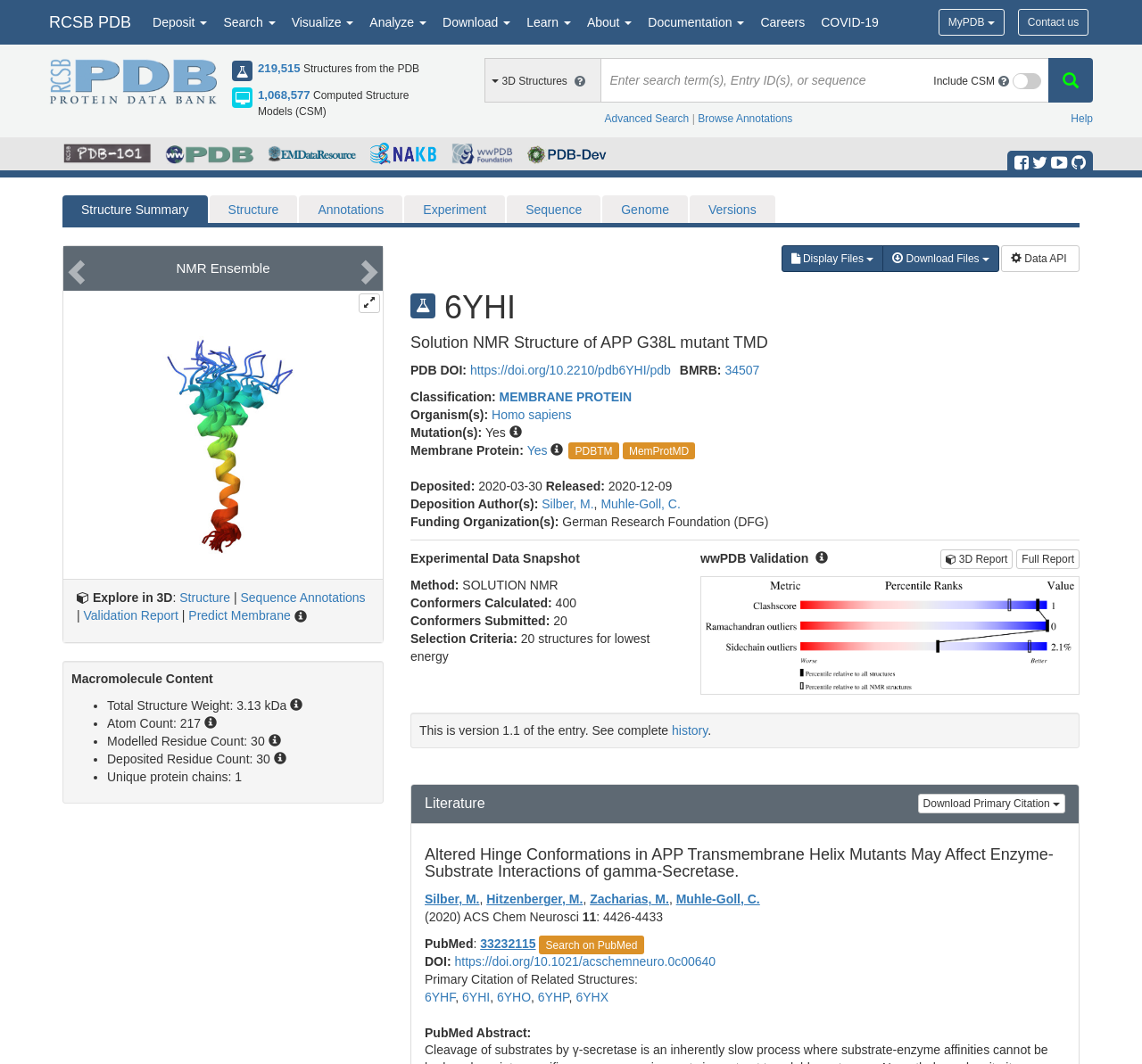Determine the bounding box coordinates for the element that should be clicked to follow this instruction: "Deposit a structure". The coordinates should be given as four float numbers between 0 and 1, in the format [left, top, right, bottom].

[0.127, 0.0, 0.189, 0.042]